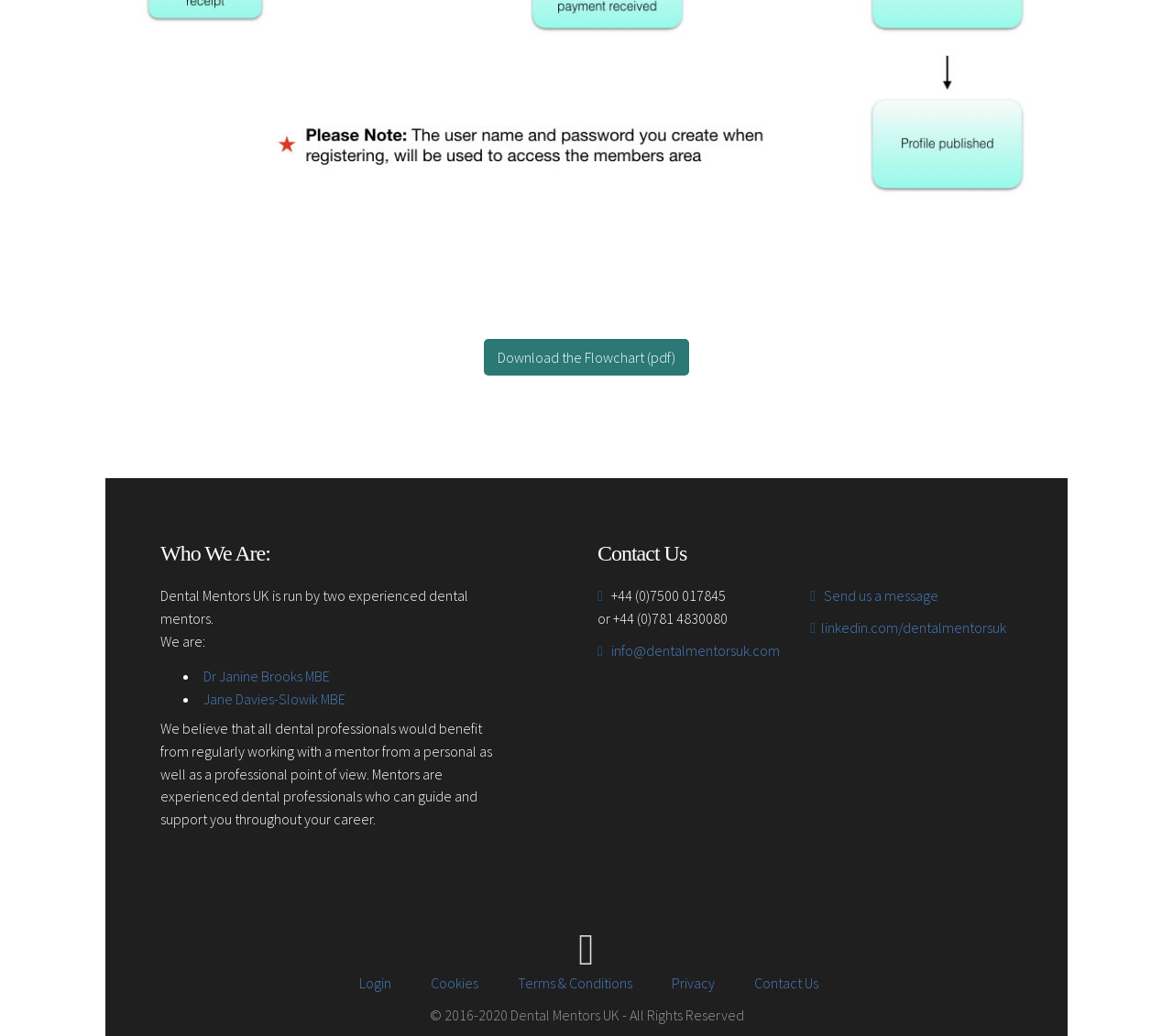Using the elements shown in the image, answer the question comprehensively: What is the phone number to contact Dental Mentors UK?

I found the answer by looking at the 'Contact Us' section where it provides the phone number +44 (0)7500 017845 to contact Dental Mentors UK.